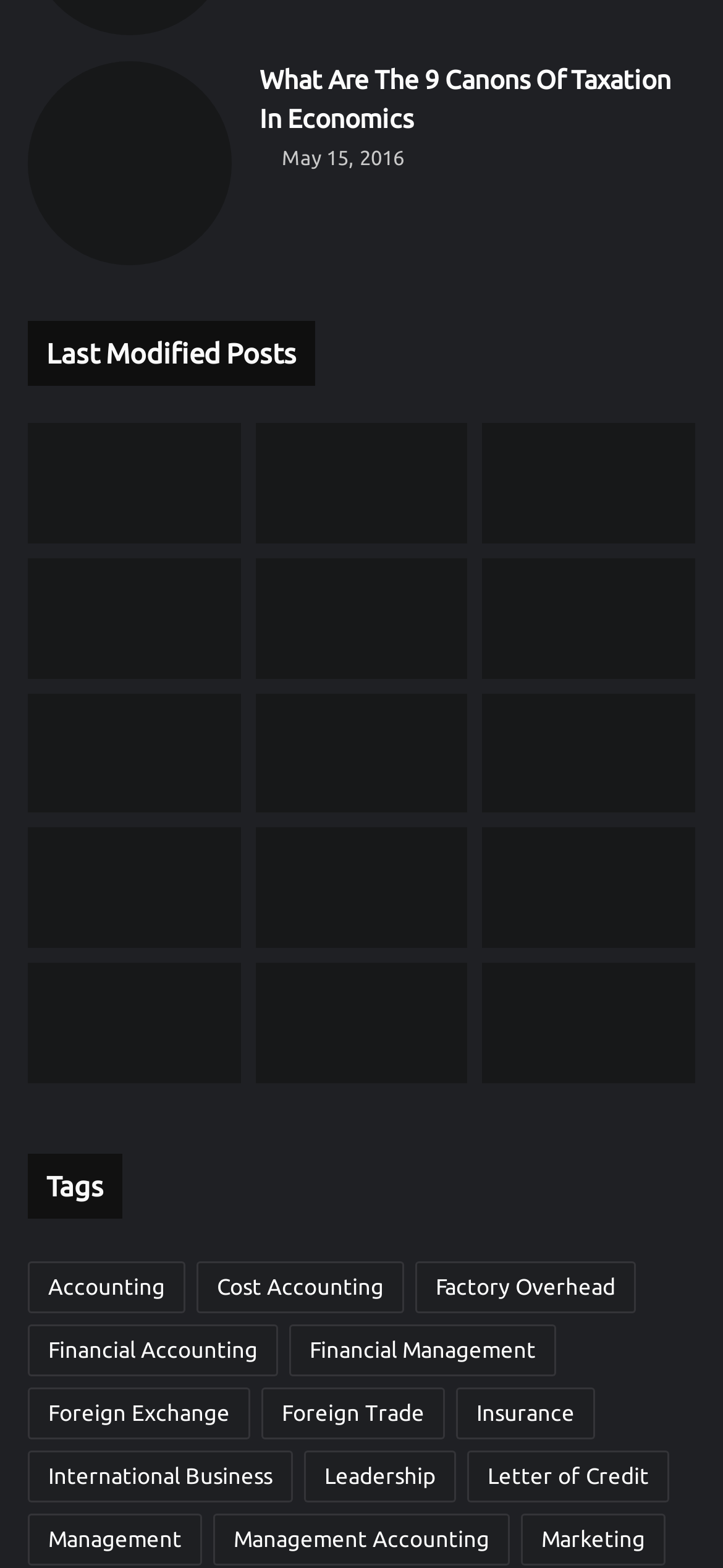Find the bounding box coordinates for the area that must be clicked to perform this action: "Browse the Accounting category".

[0.038, 0.804, 0.256, 0.837]